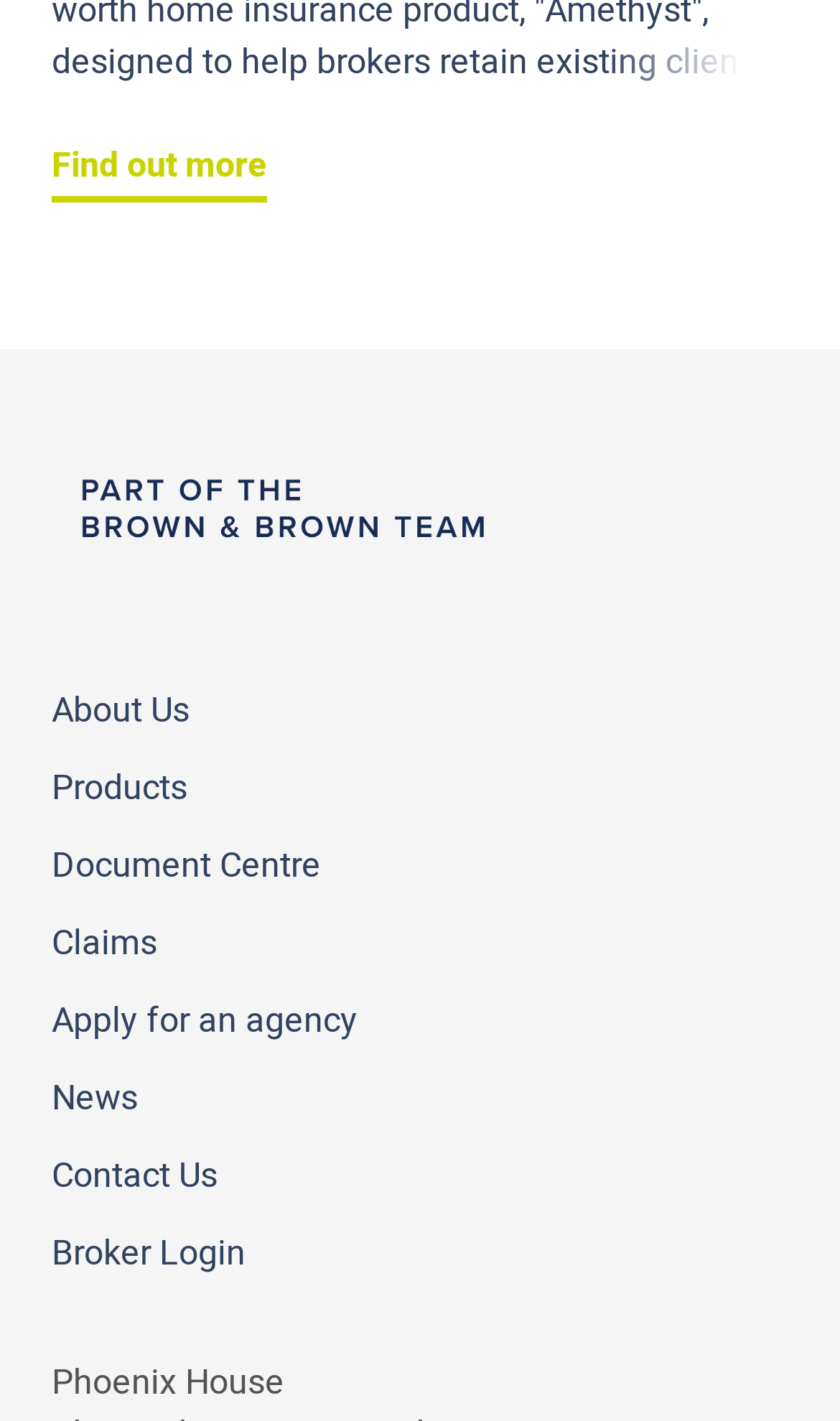Please locate the bounding box coordinates of the region I need to click to follow this instruction: "Read the news".

[0.062, 0.755, 0.164, 0.791]